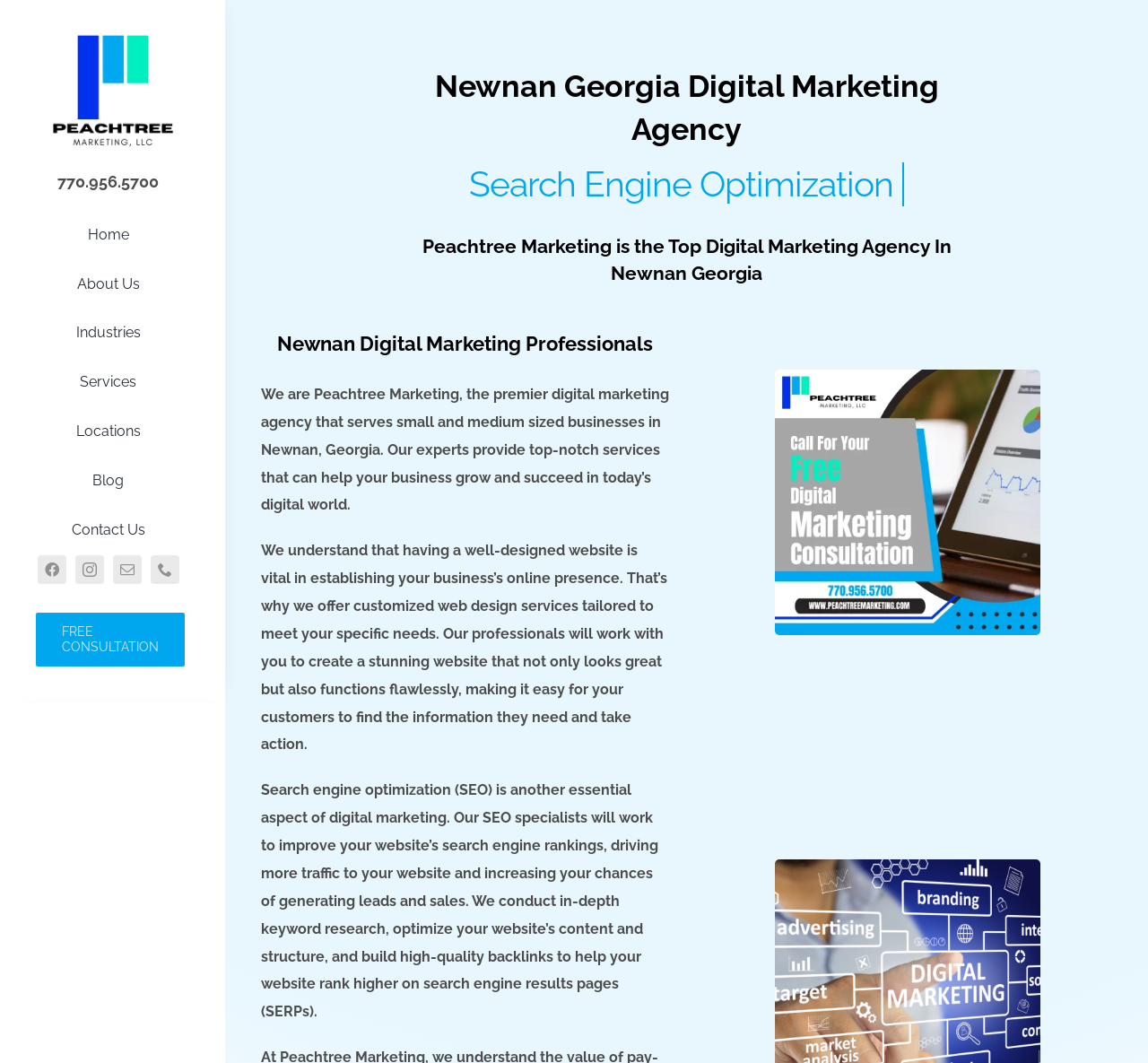Please specify the bounding box coordinates of the clickable region necessary for completing the following instruction: "Call the phone number". The coordinates must consist of four float numbers between 0 and 1, i.e., [left, top, right, bottom].

[0.05, 0.162, 0.138, 0.18]